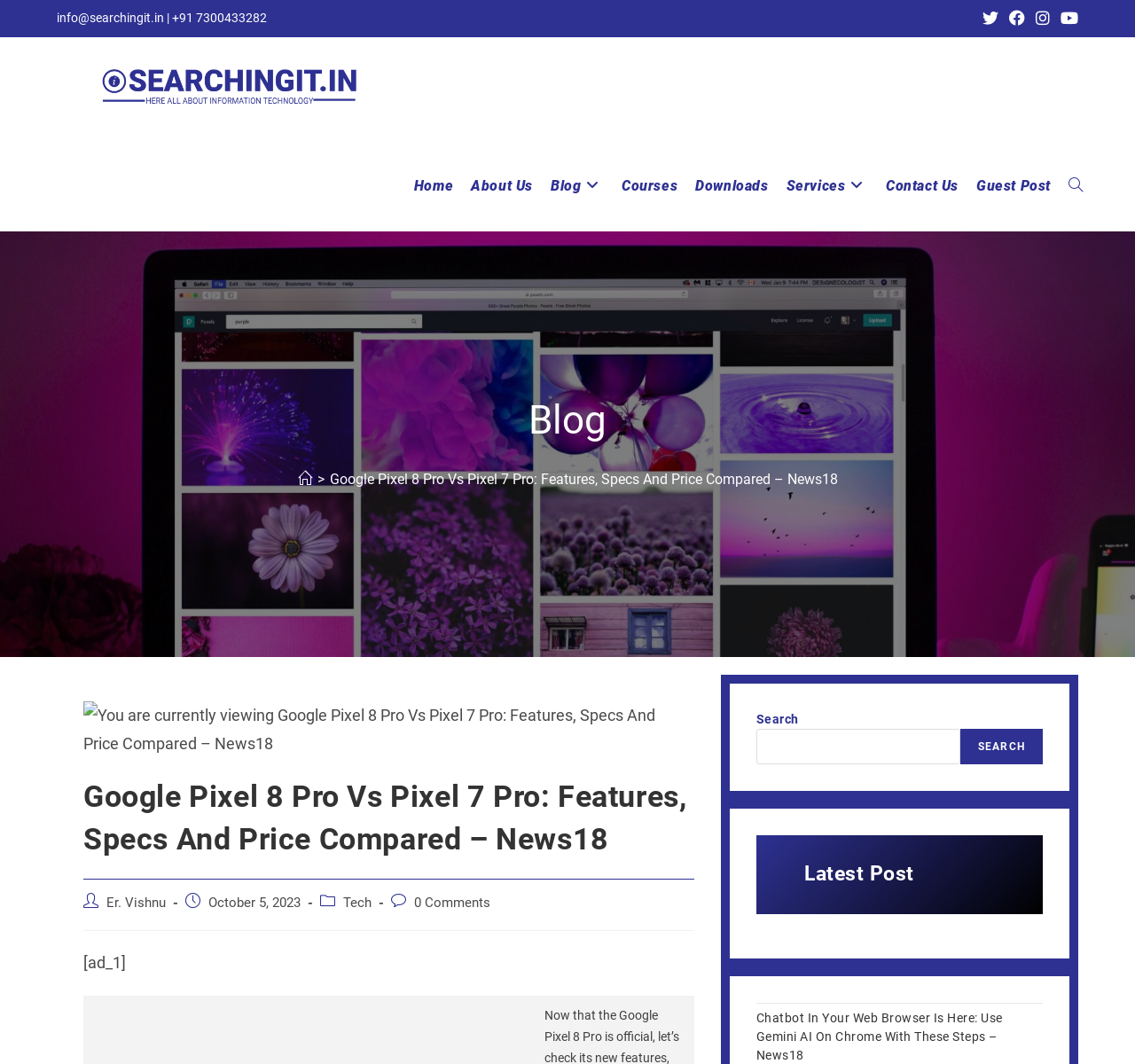Return the bounding box coordinates of the UI element that corresponds to this description: "parent_node: SEARCH name="s"". The coordinates must be given as four float numbers in the range of 0 and 1, [left, top, right, bottom].

[0.666, 0.685, 0.846, 0.718]